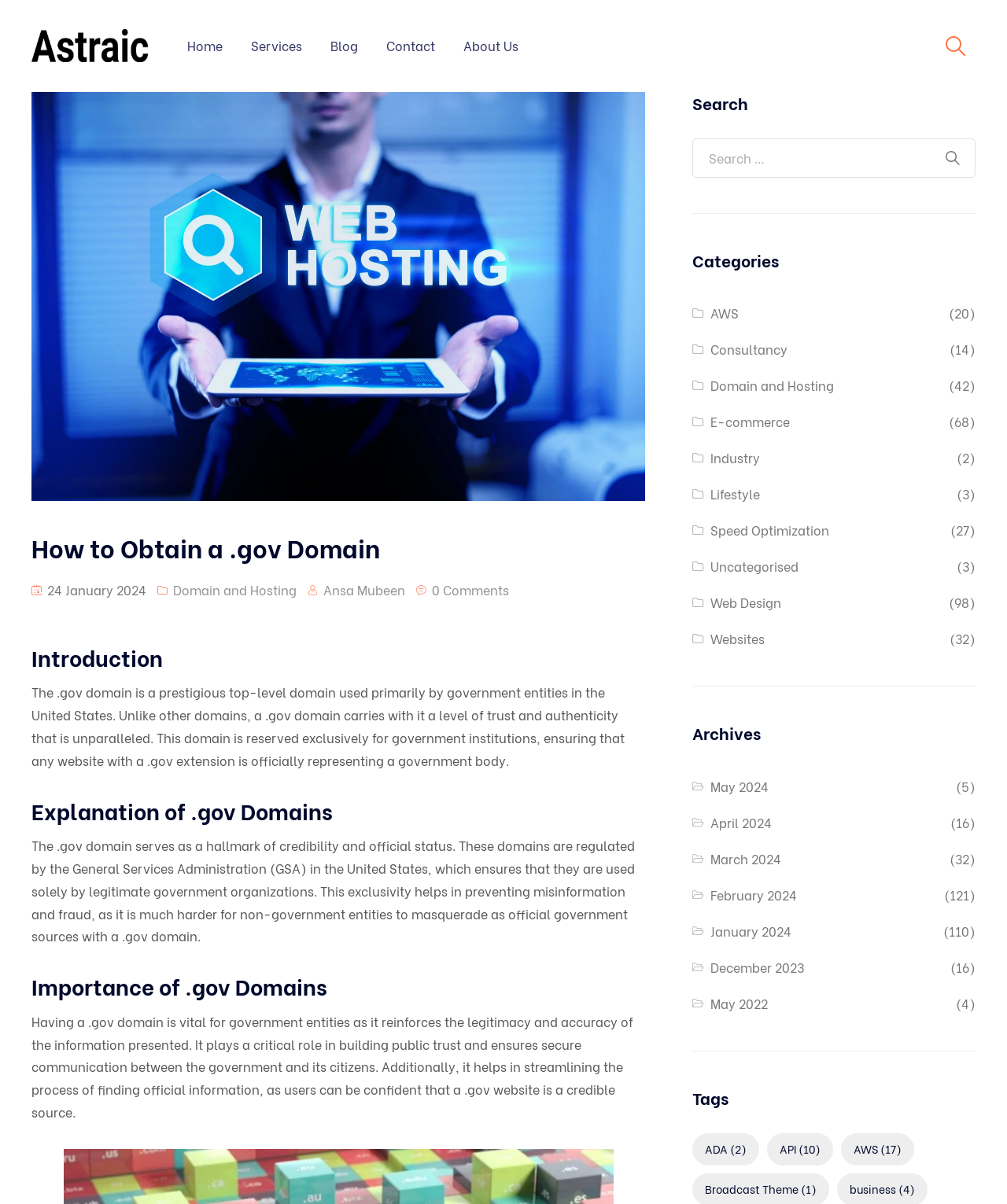What is the date of the article?
Based on the image, answer the question with a single word or brief phrase.

24 January 2024